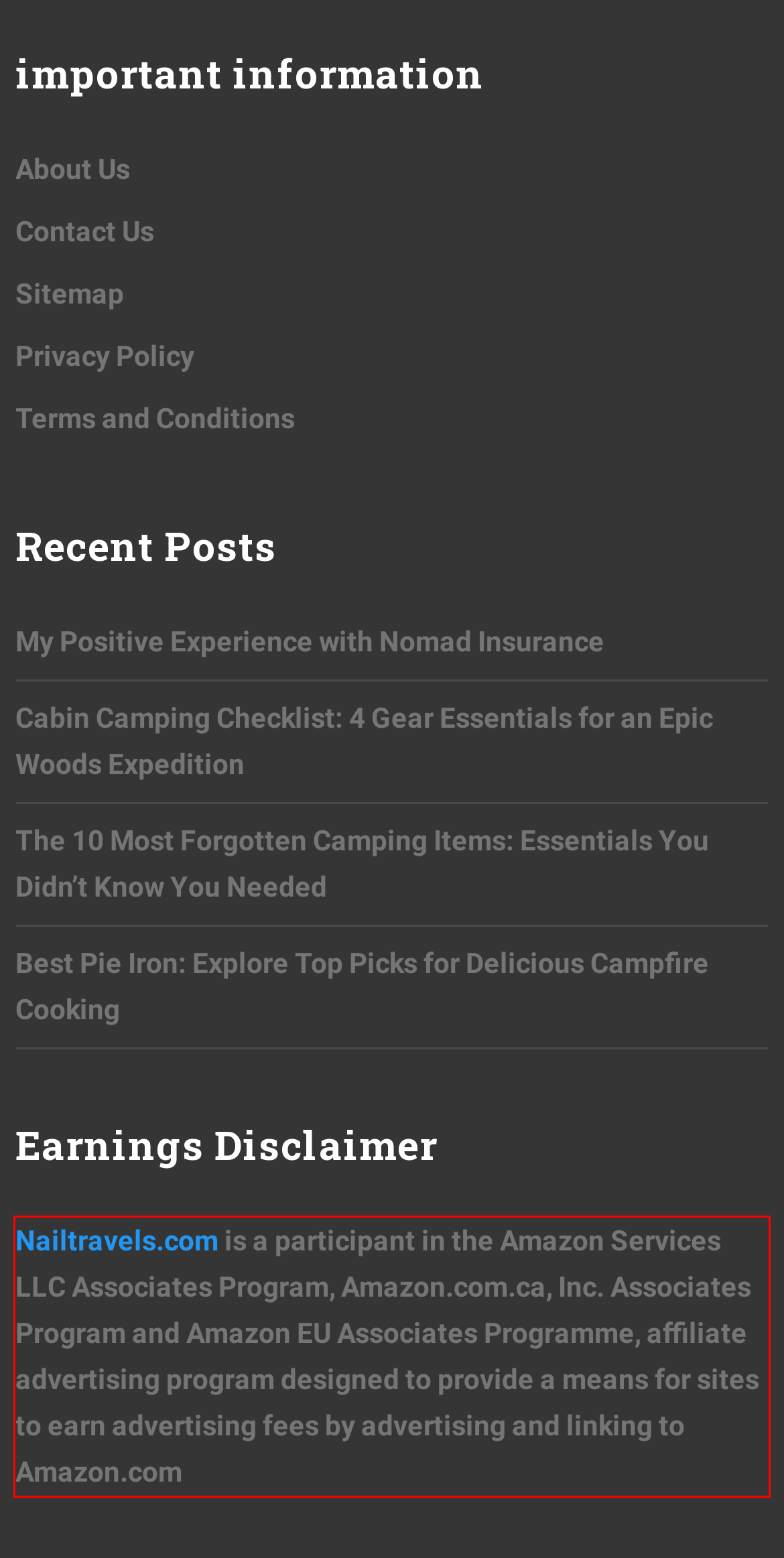Look at the webpage screenshot and recognize the text inside the red bounding box.

Nailtravels.com is a participant in the Amazon Services LLC Associates Program, Amazon.com.ca, Inc. Associates Program and Amazon EU Associates Programme, affiliate advertising program designed to provide a means for sites to earn advertising fees by advertising and linking to Amazon.com